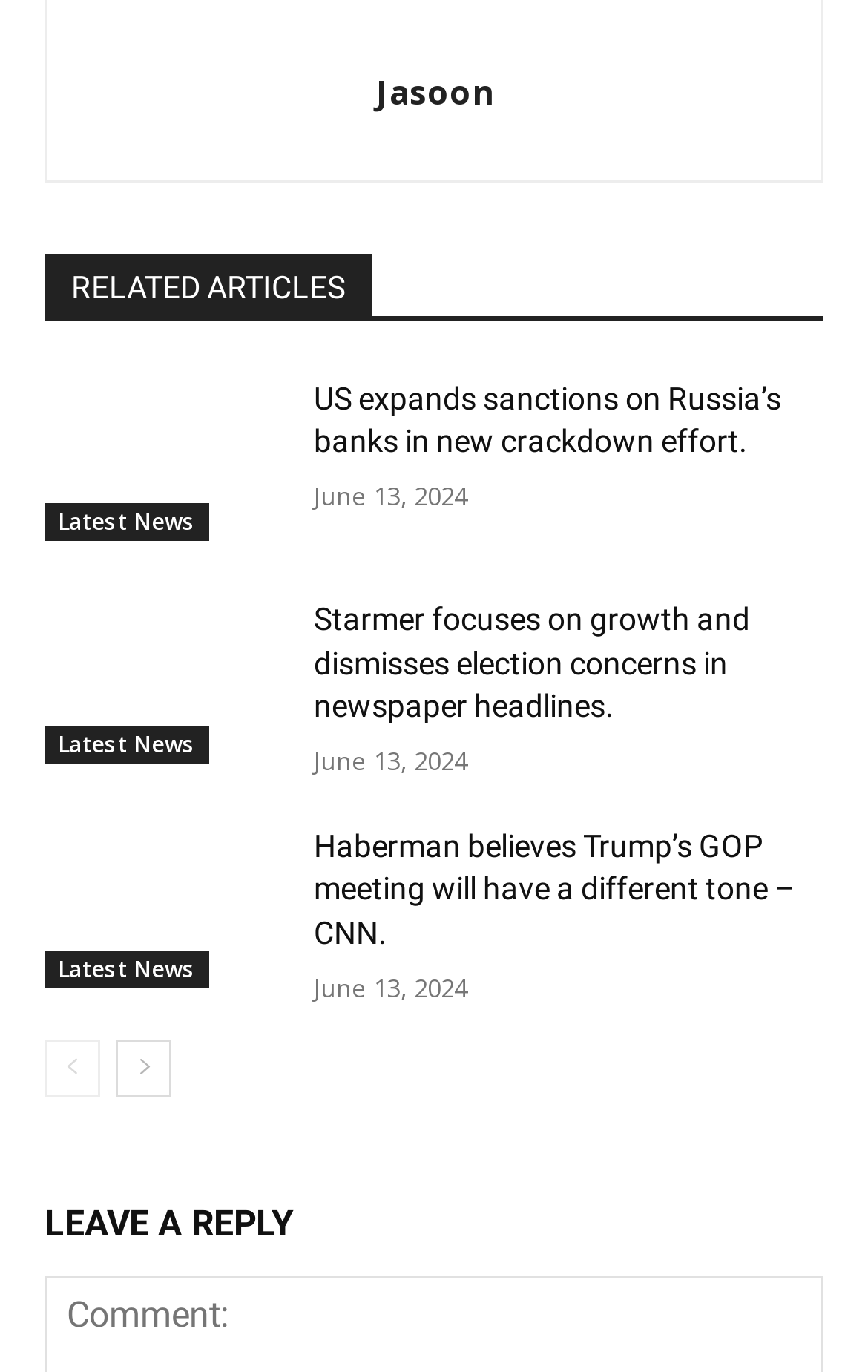Locate the bounding box coordinates of the area to click to fulfill this instruction: "Go to 'Latest News'". The bounding box should be presented as four float numbers between 0 and 1, in the order [left, top, right, bottom].

[0.051, 0.367, 0.241, 0.394]